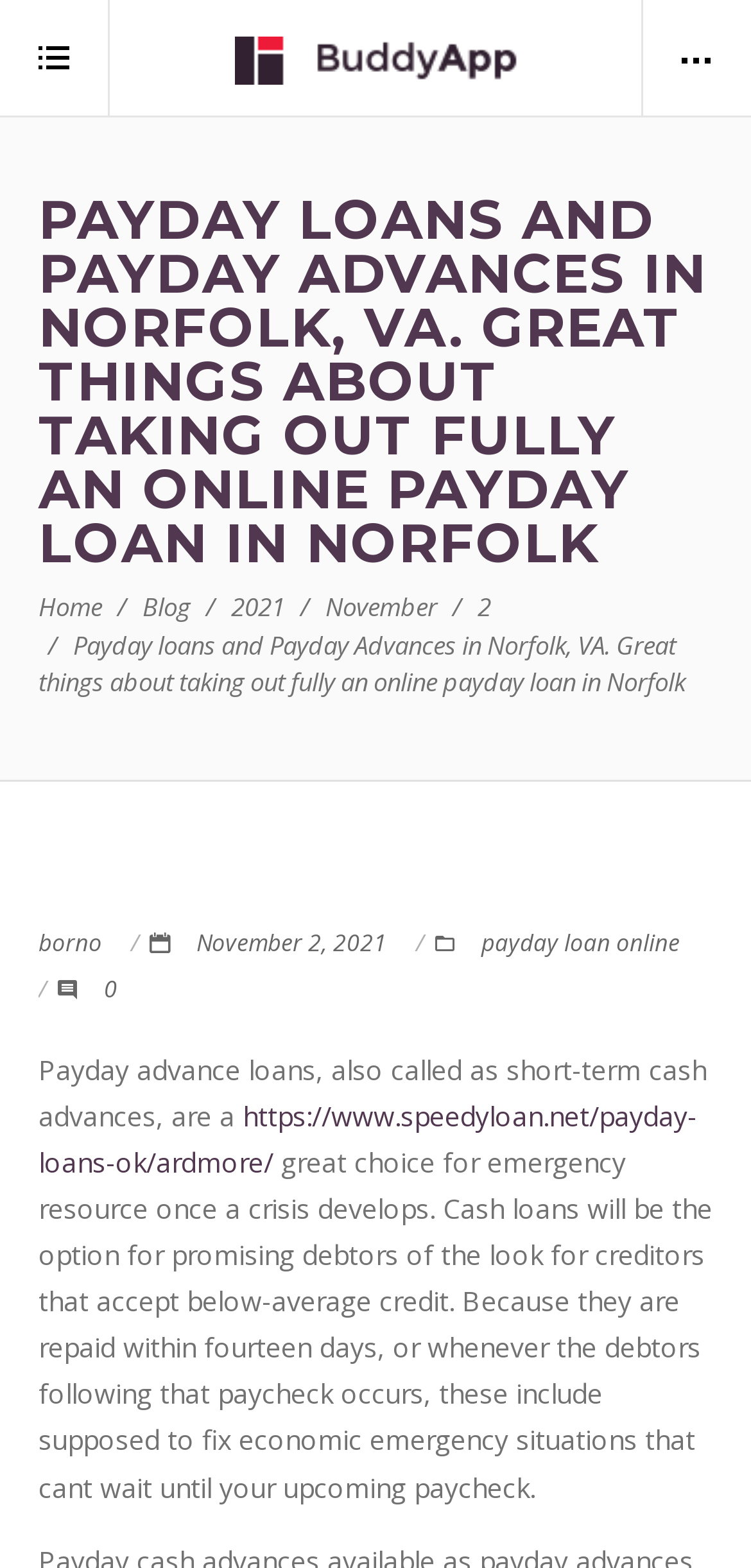What is the name of the website?
Give a one-word or short phrase answer based on the image.

Roopoboti